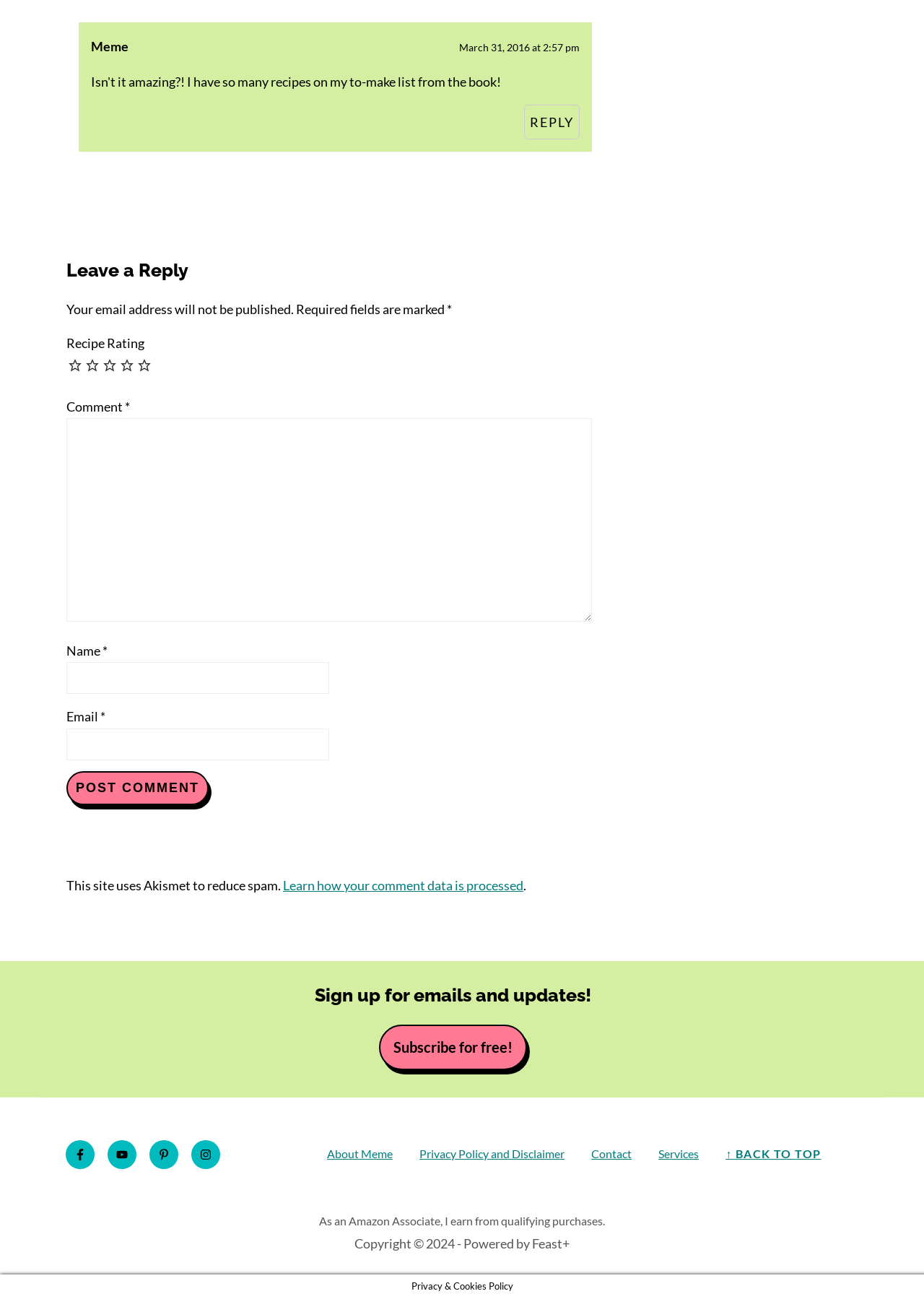Please give a concise answer to this question using a single word or phrase: 
How many social media links are available in the footer?

5